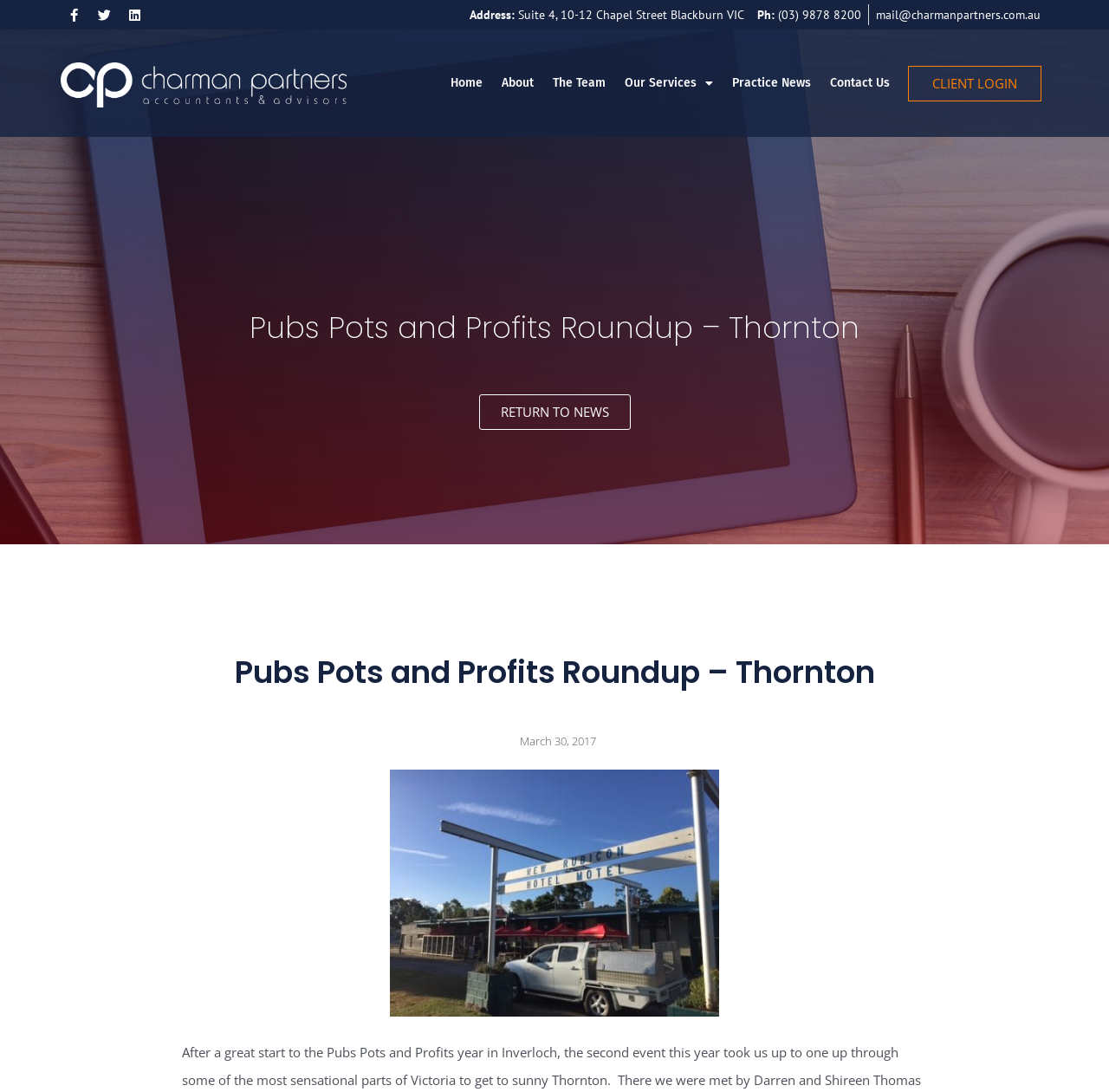How many social media links are present in the top section of the webpage?
Refer to the image and answer the question using a single word or phrase.

3